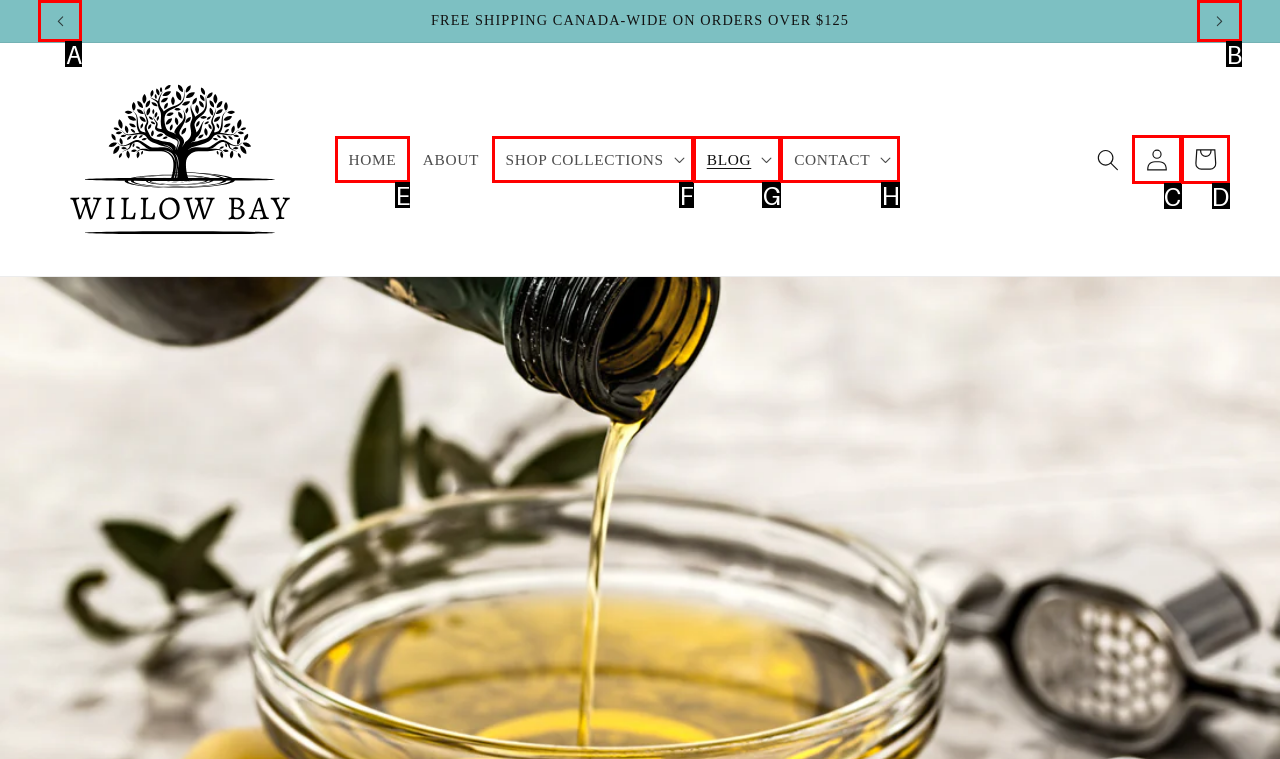To achieve the task: View the previous announcement, which HTML element do you need to click?
Respond with the letter of the correct option from the given choices.

A